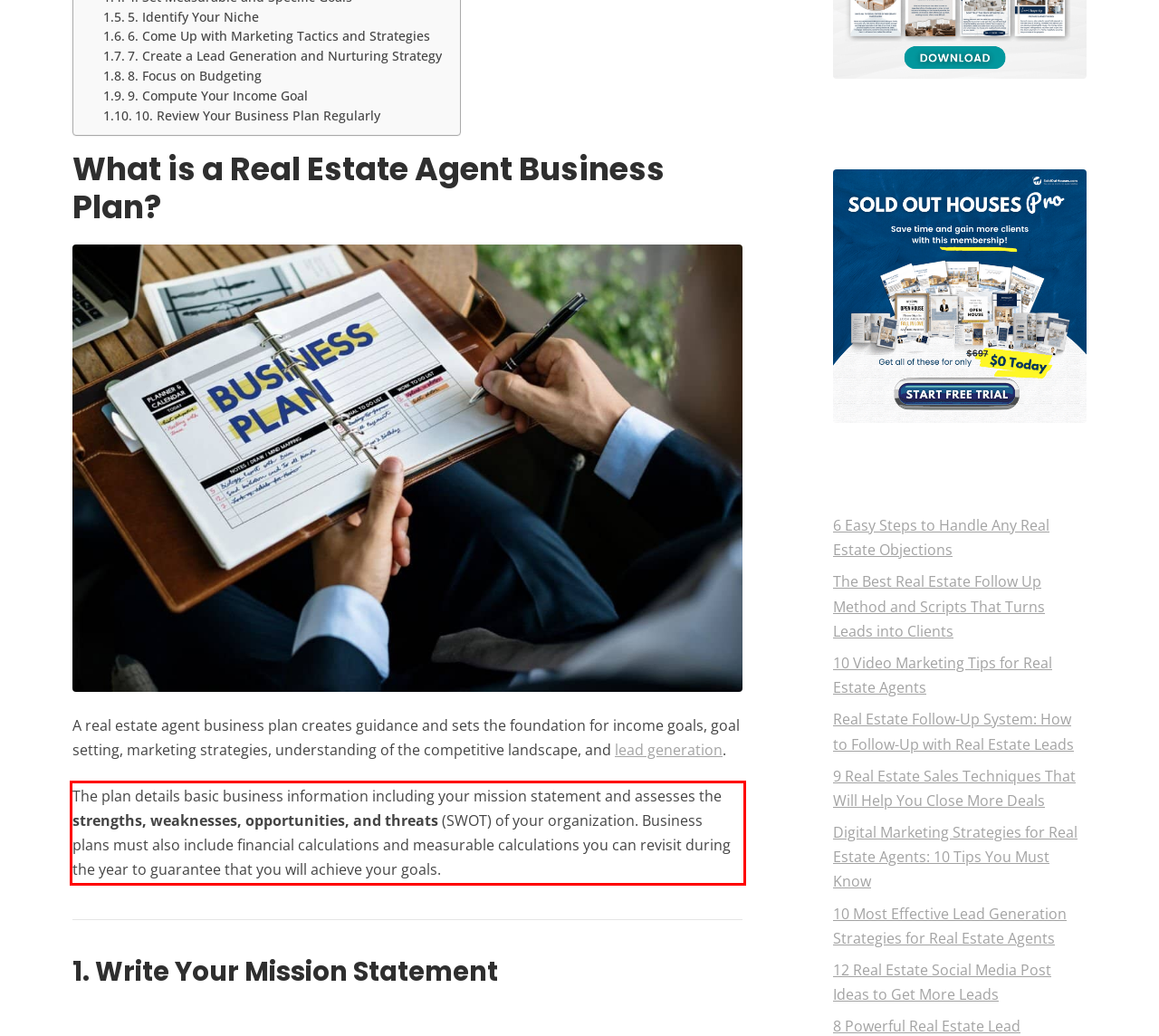View the screenshot of the webpage and identify the UI element surrounded by a red bounding box. Extract the text contained within this red bounding box.

The plan details basic business information including your mission statement and assesses the strengths, weaknesses, opportunities, and threats (SWOT) of your organization. Business plans must also include financial calculations and measurable calculations you can revisit during the year to guarantee that you will achieve your goals.